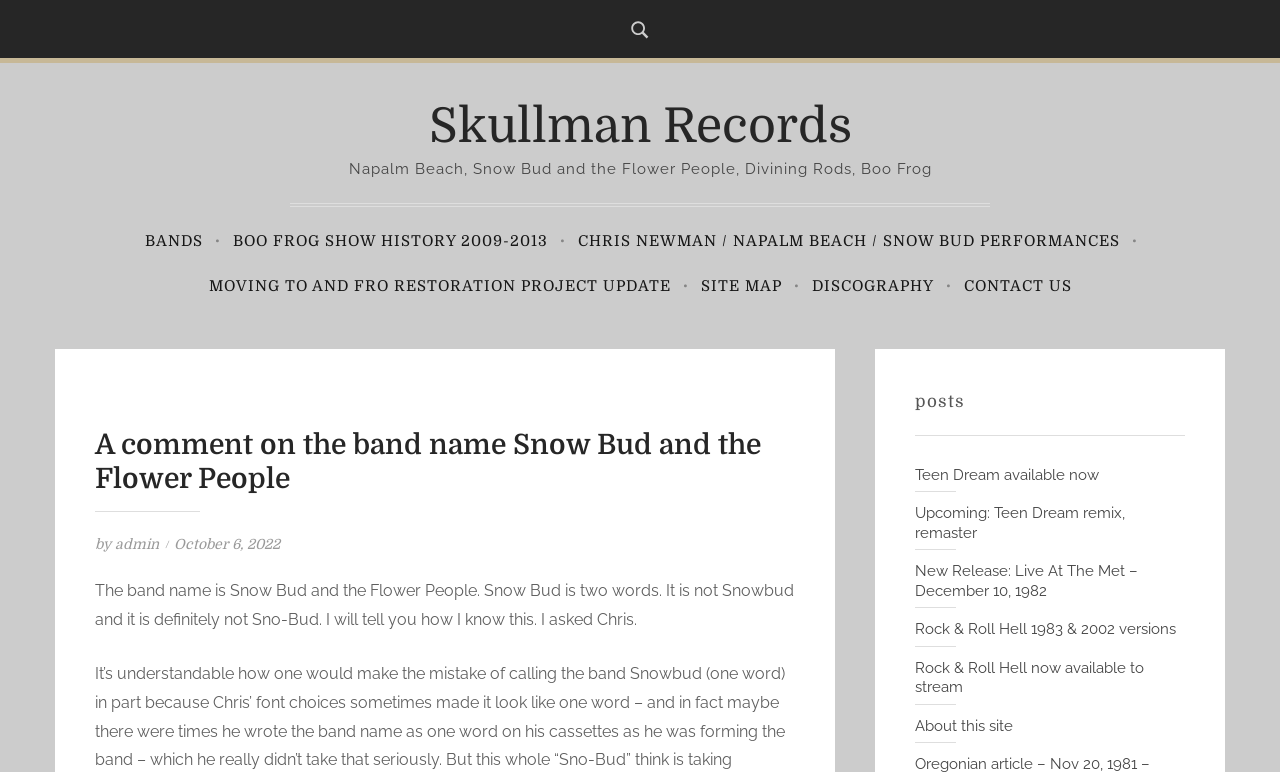Find the bounding box coordinates of the element to click in order to complete the given instruction: "Check out the latest post."

[0.715, 0.603, 0.859, 0.626]